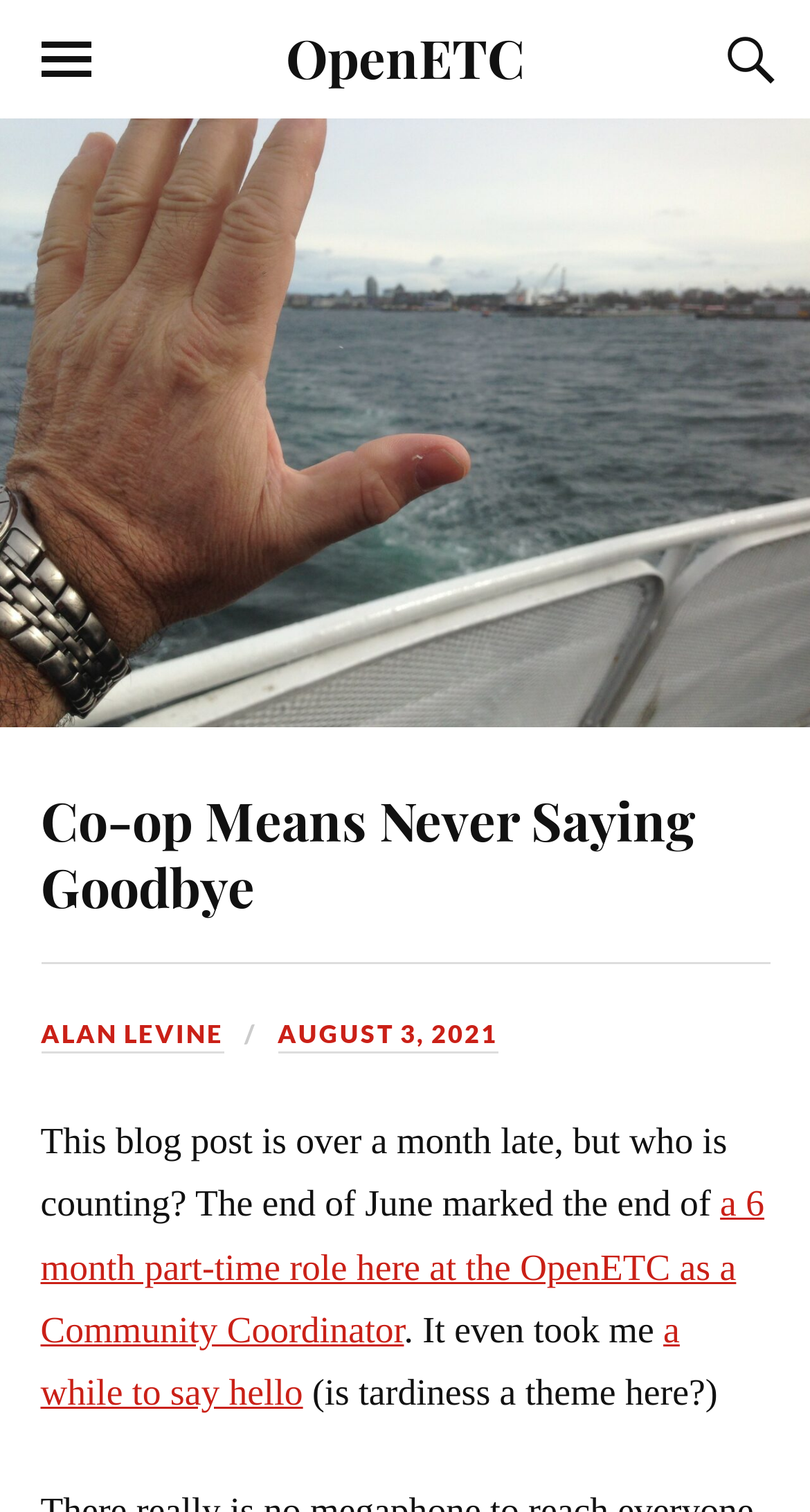What is the role mentioned in the blog post?
Answer the question with detailed information derived from the image.

I found the role mentioned in the blog post by looking at the links within the figure element, which contains the blog post content. The link with the text 'a 6 month part-time role here at the OpenETC as a Community Coordinator' mentions the role of Community Coordinator.